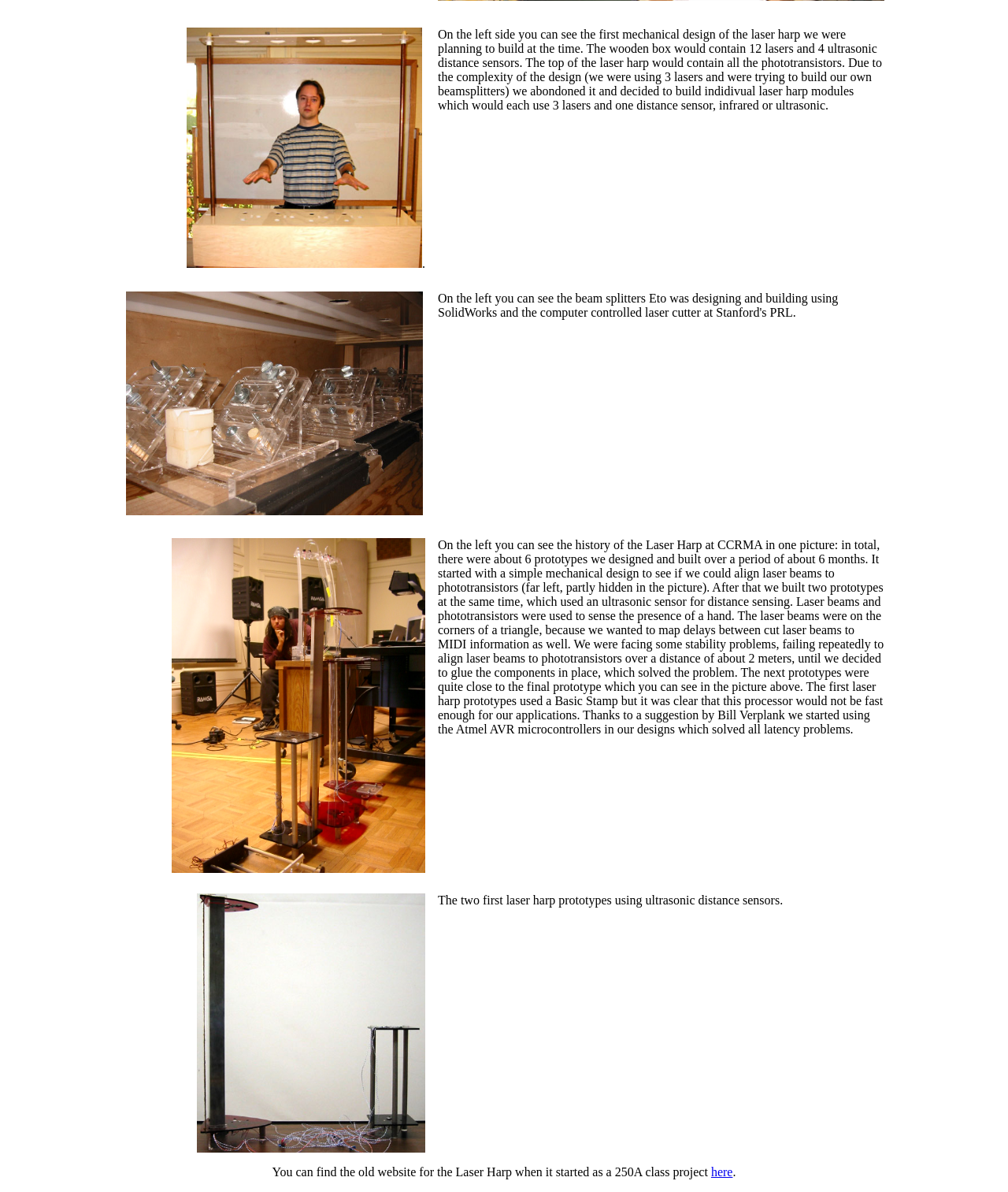What was the problem faced with the early prototypes?
Please answer the question with a single word or phrase, referencing the image.

Stability problems